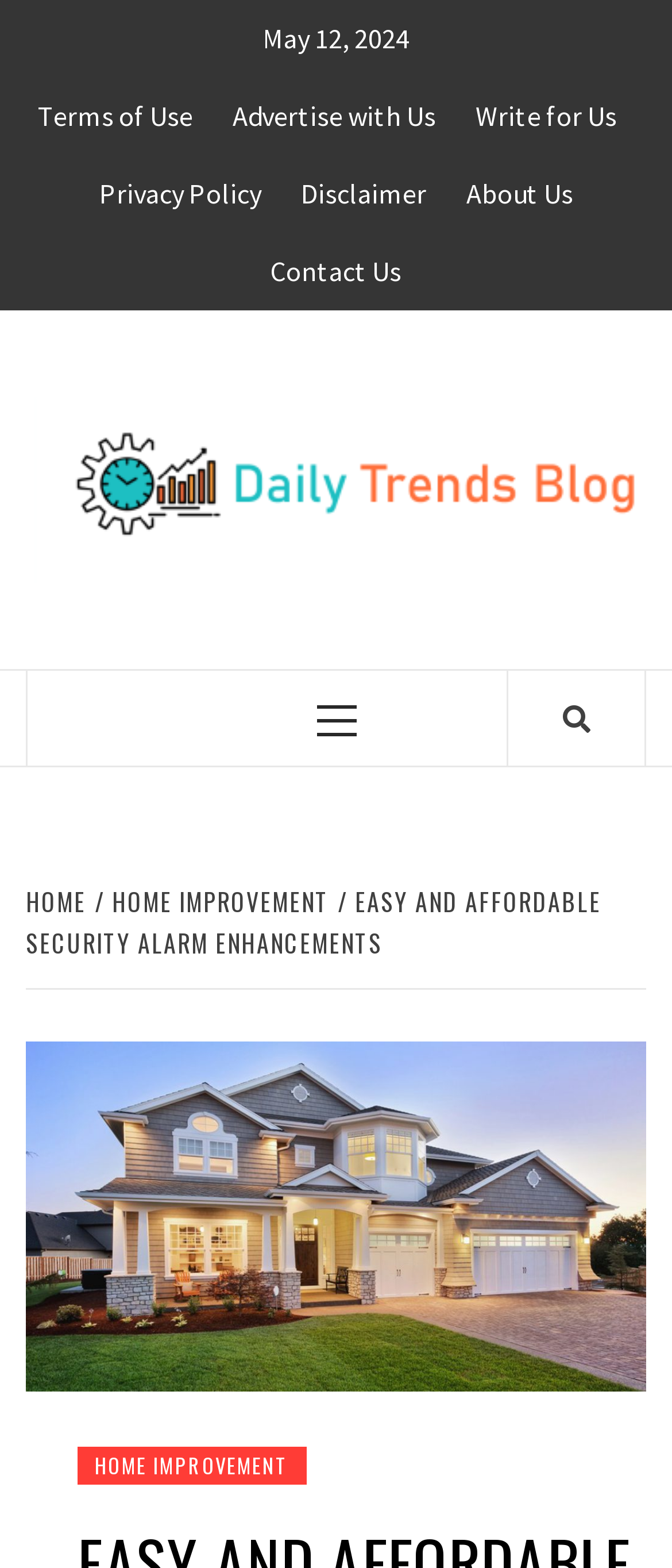Please find and report the primary heading text from the webpage.

EASY AND AFFORDABLE SECURITY ALARM ENHANCEMENTS